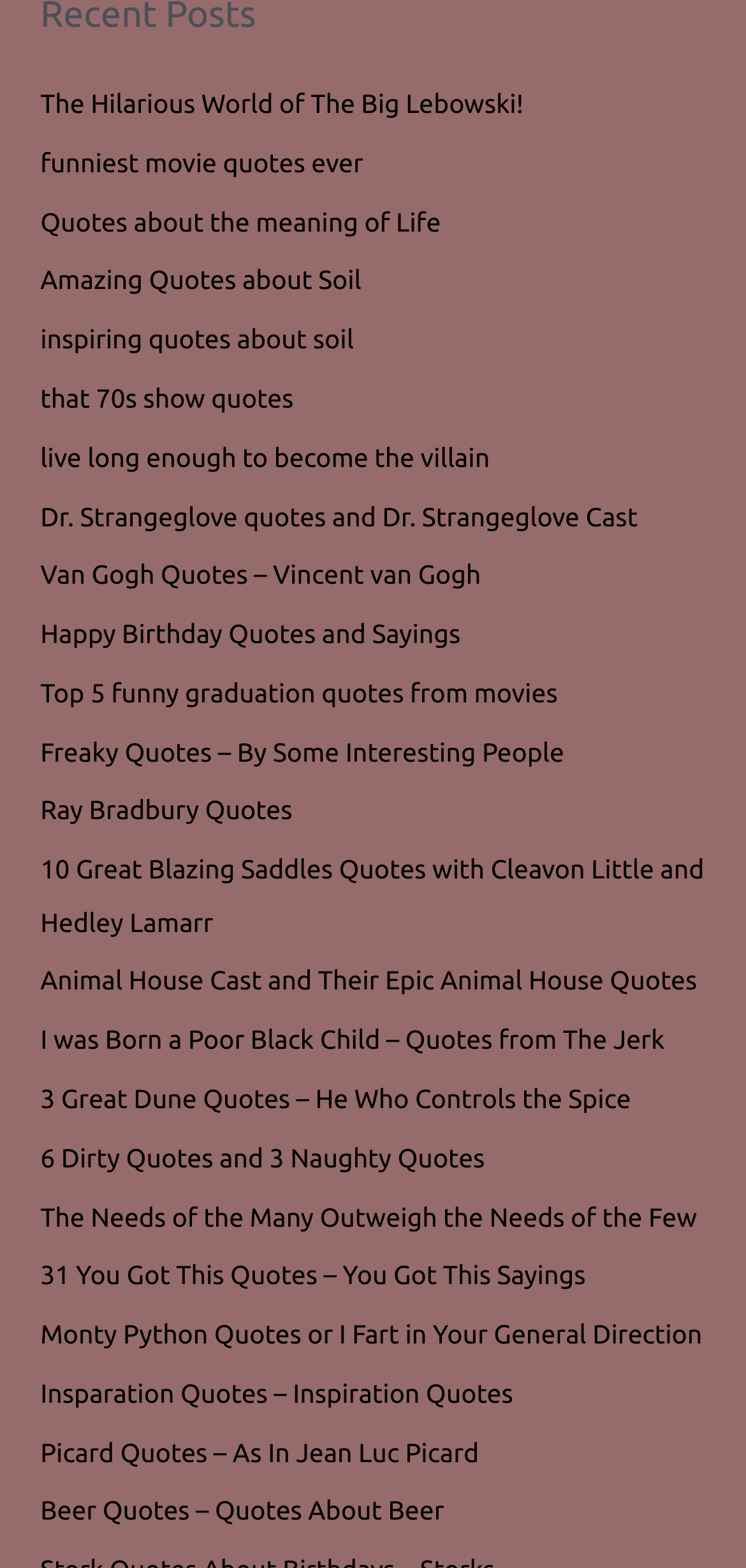What is the main theme of this webpage?
Give a single word or phrase as your answer by examining the image.

Quotes